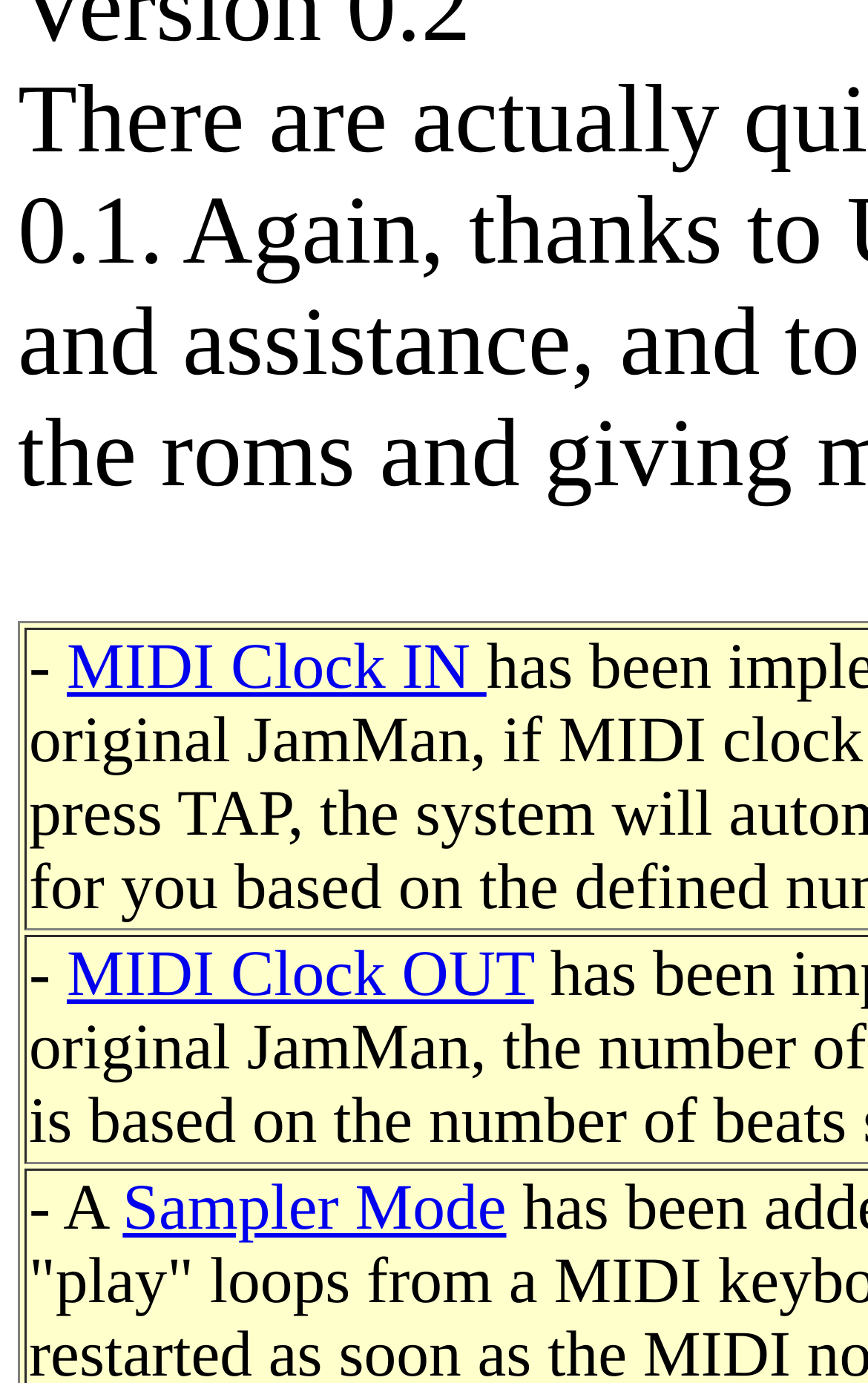Given the element description, predict the bounding box coordinates in the format (top-left x, top-left y, bottom-right x, bottom-right y), using floating point numbers between 0 and 1: MIDI Clock OUT

[0.077, 0.679, 0.615, 0.731]